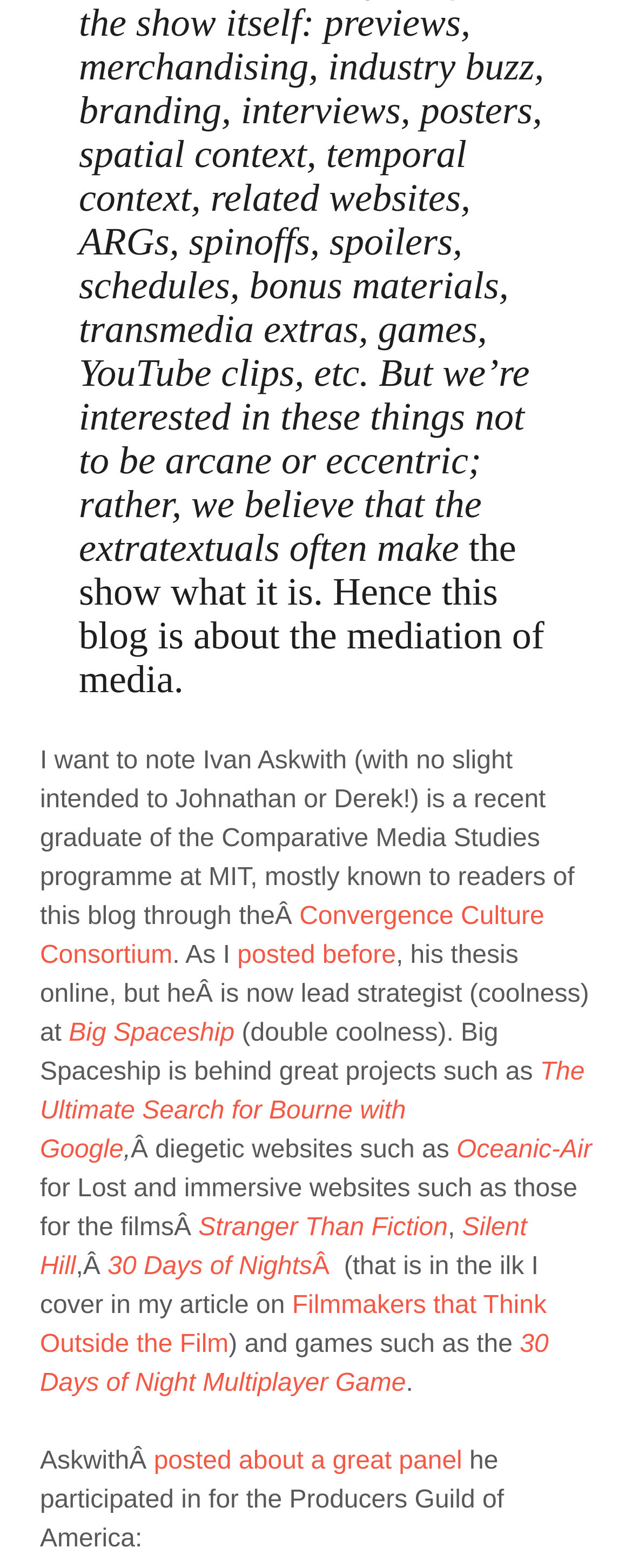Find the UI element described as: "Families First" and predict its bounding box coordinates. Ensure the coordinates are four float numbers between 0 and 1, [left, top, right, bottom].

None